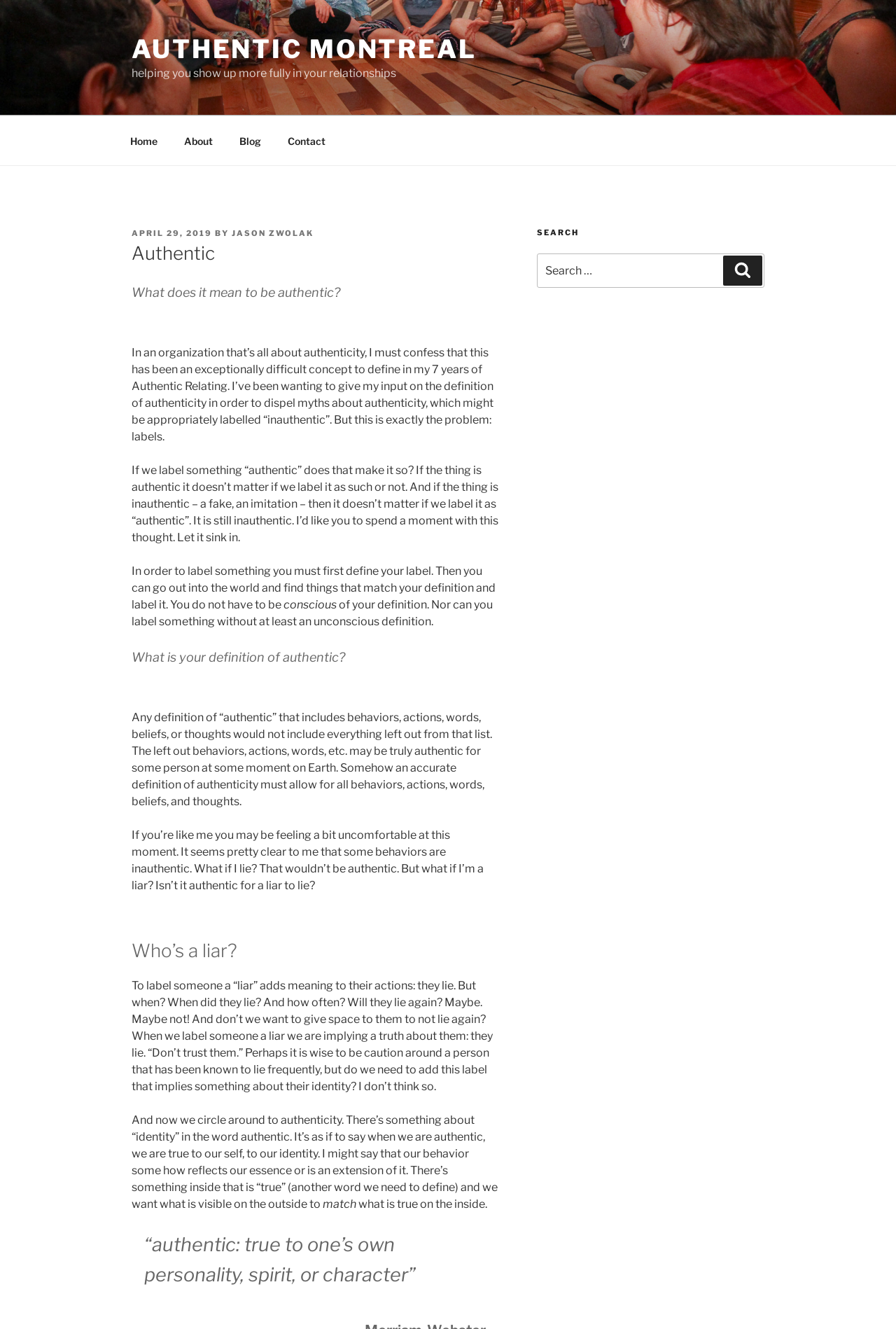Answer the question briefly using a single word or phrase: 
What is the definition of authentic according to the post?

True to one's own personality, spirit, or character